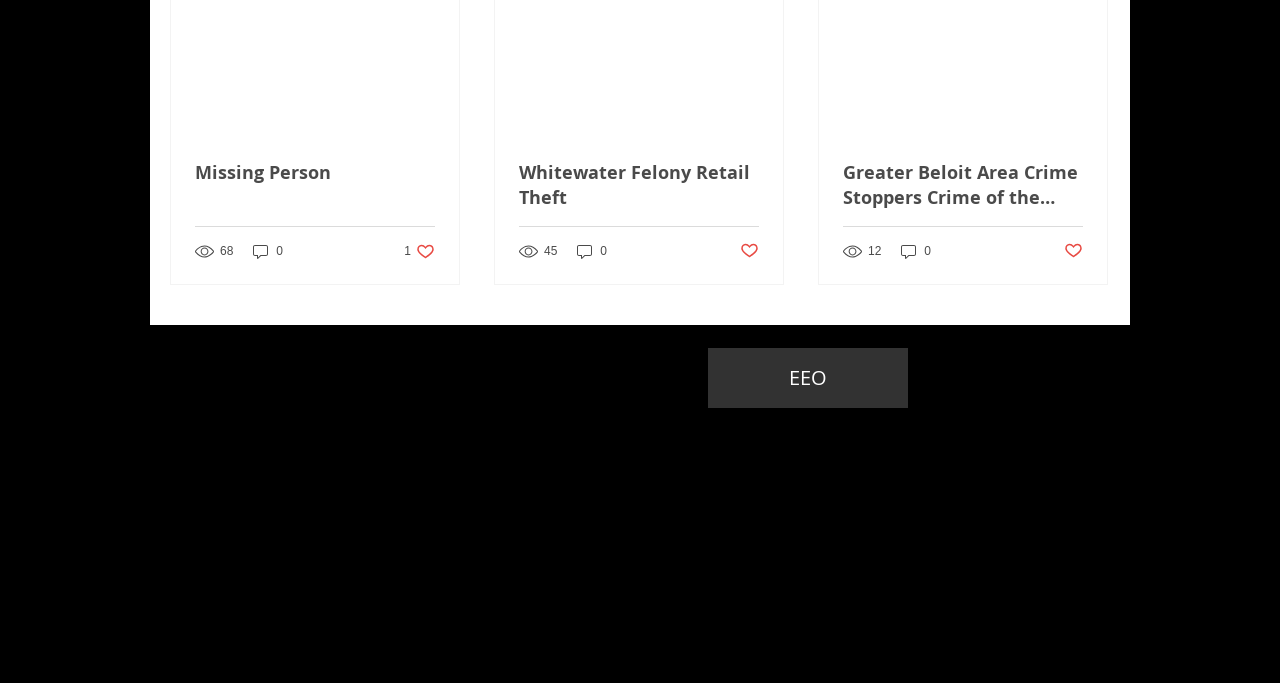Locate the bounding box of the UI element described in the following text: "Whitewater Felony Retail Theft".

[0.405, 0.235, 0.593, 0.308]